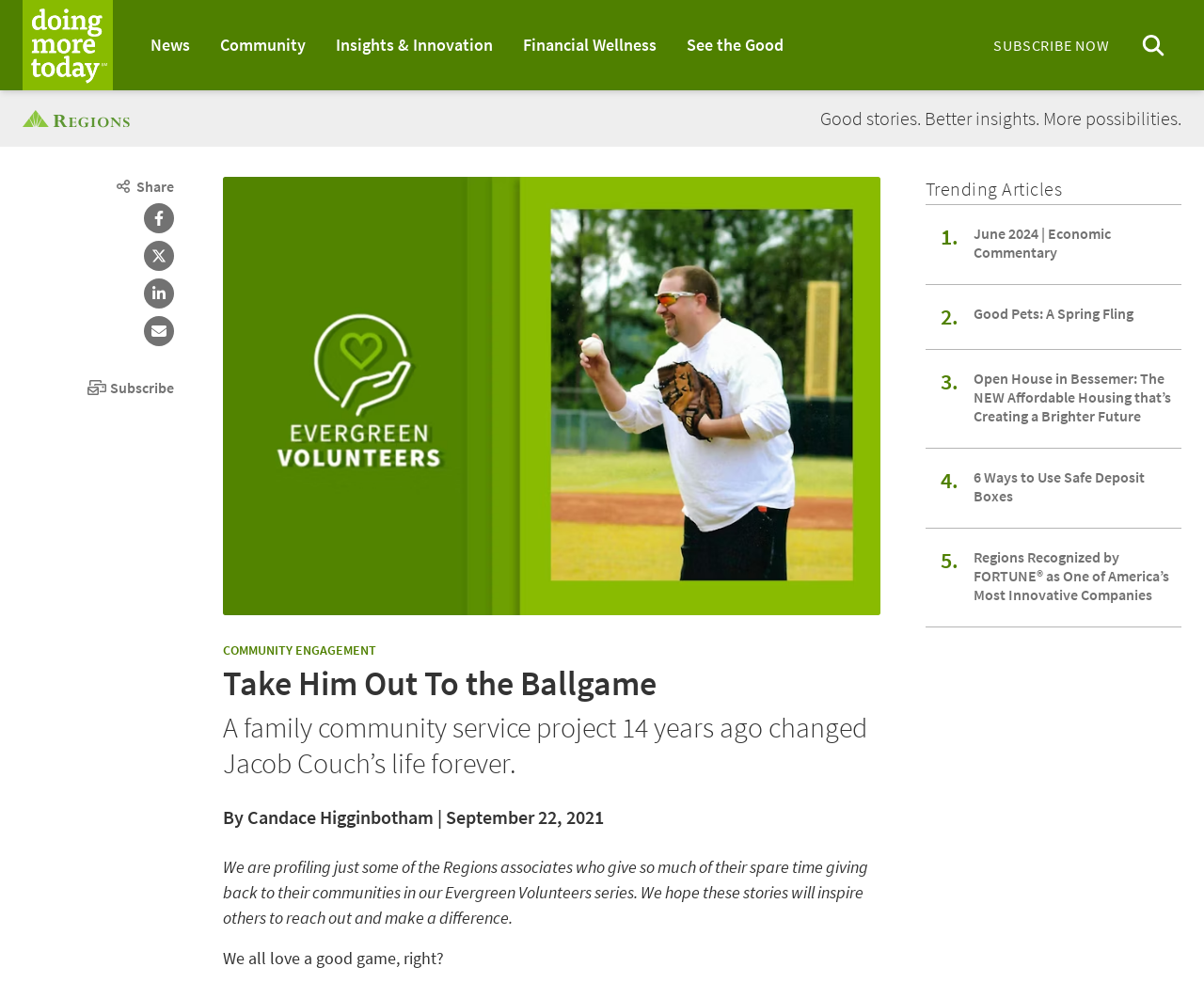Calculate the bounding box coordinates for the UI element based on the following description: "Community". Ensure the coordinates are four float numbers between 0 and 1, i.e., [left, top, right, bottom].

[0.183, 0.022, 0.254, 0.07]